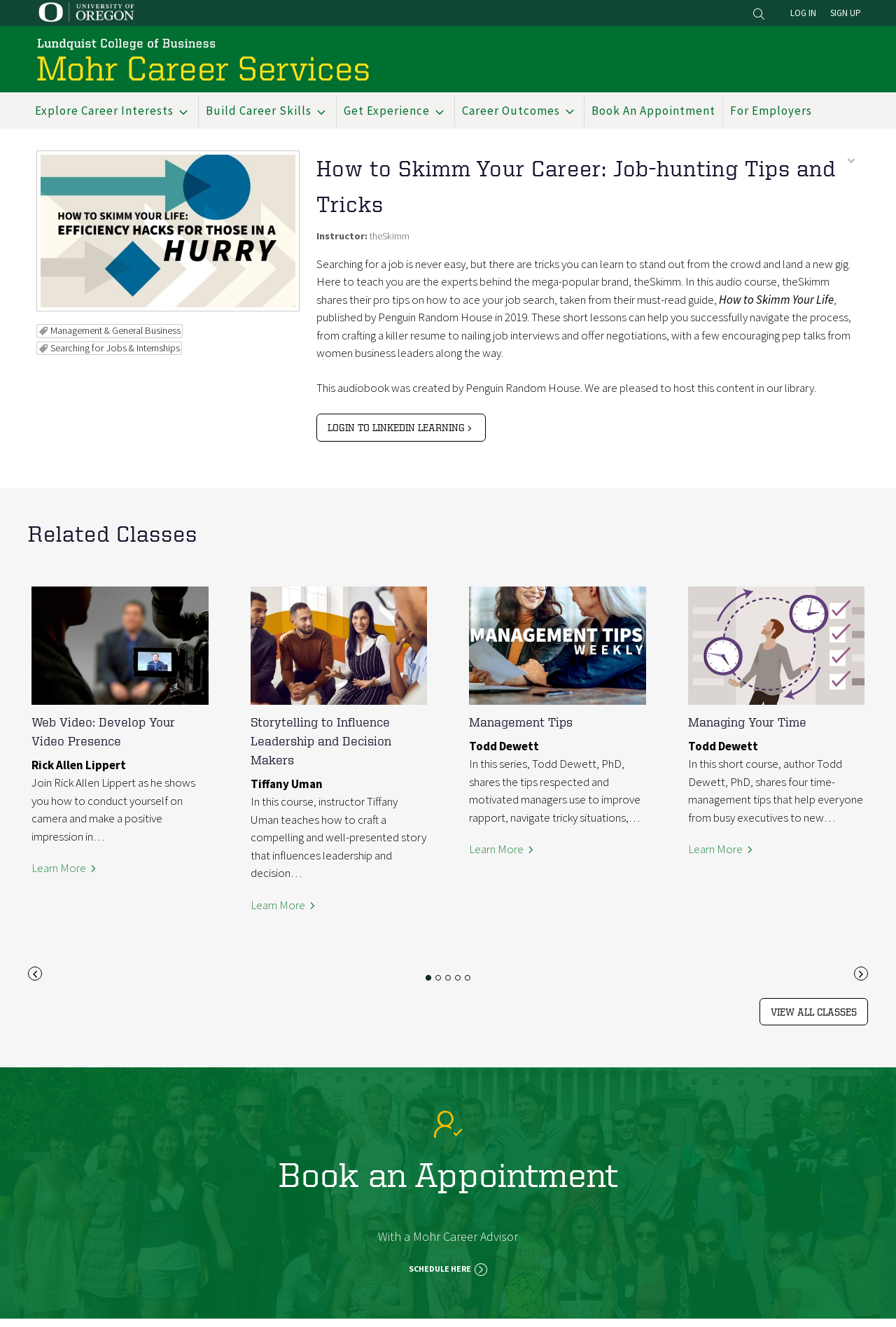Can you find the bounding box coordinates of the area I should click to execute the following instruction: "Search for a job"?

[0.833, 0.0, 0.866, 0.02]